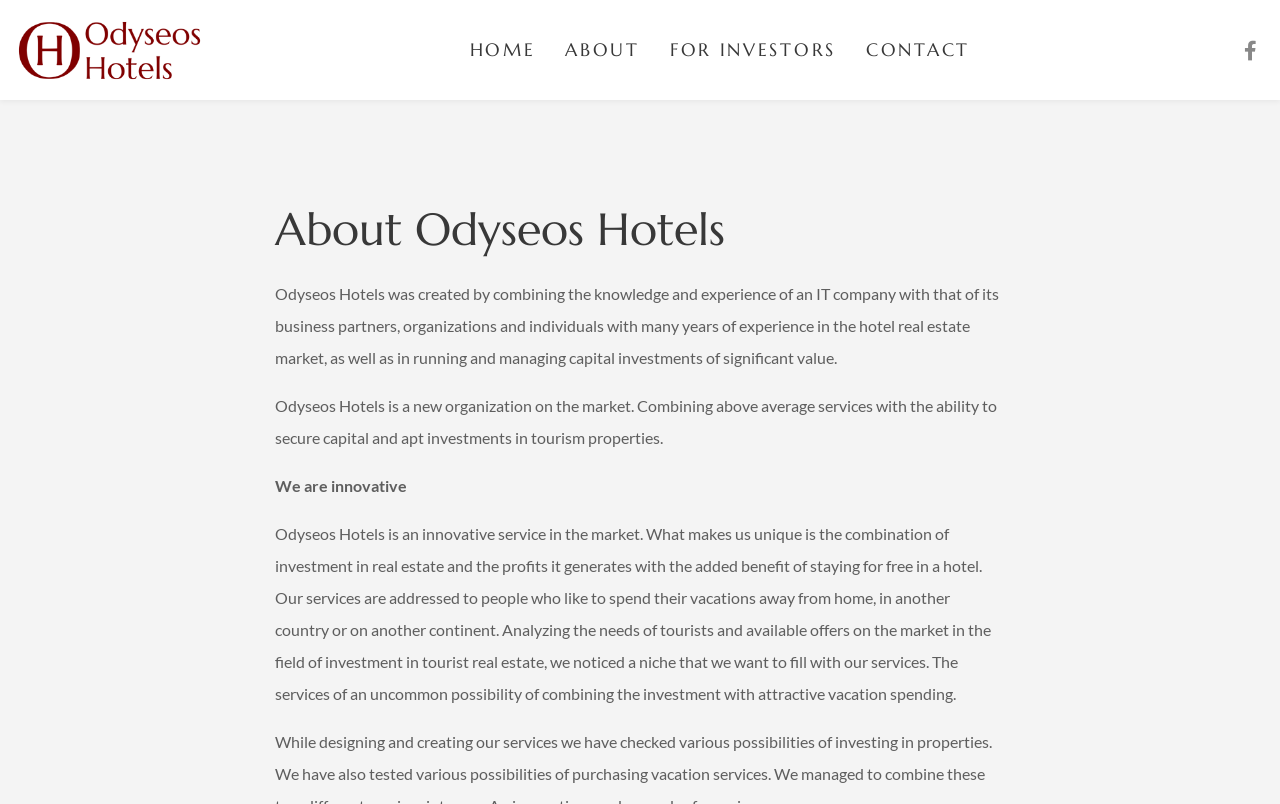What is the main focus of Odyseos Hotels?
We need a detailed and exhaustive answer to the question. Please elaborate.

According to the text on the webpage, Odyseos Hotels was created by combining the knowledge and experience of an IT company with that of its business partners, organizations and individuals with many years of experience in the hotel real estate market.